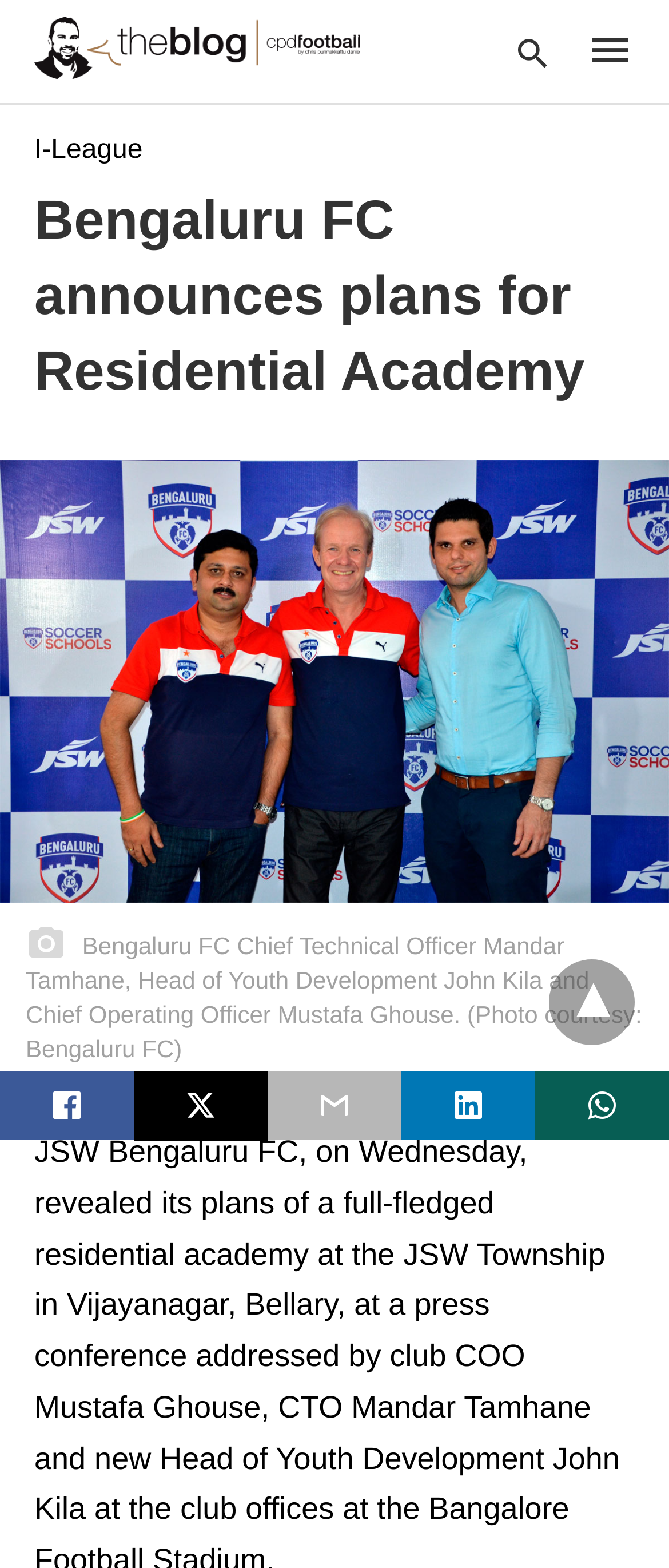Please identify the bounding box coordinates of the area I need to click to accomplish the following instruction: "Share on Twitter".

[0.2, 0.683, 0.4, 0.728]